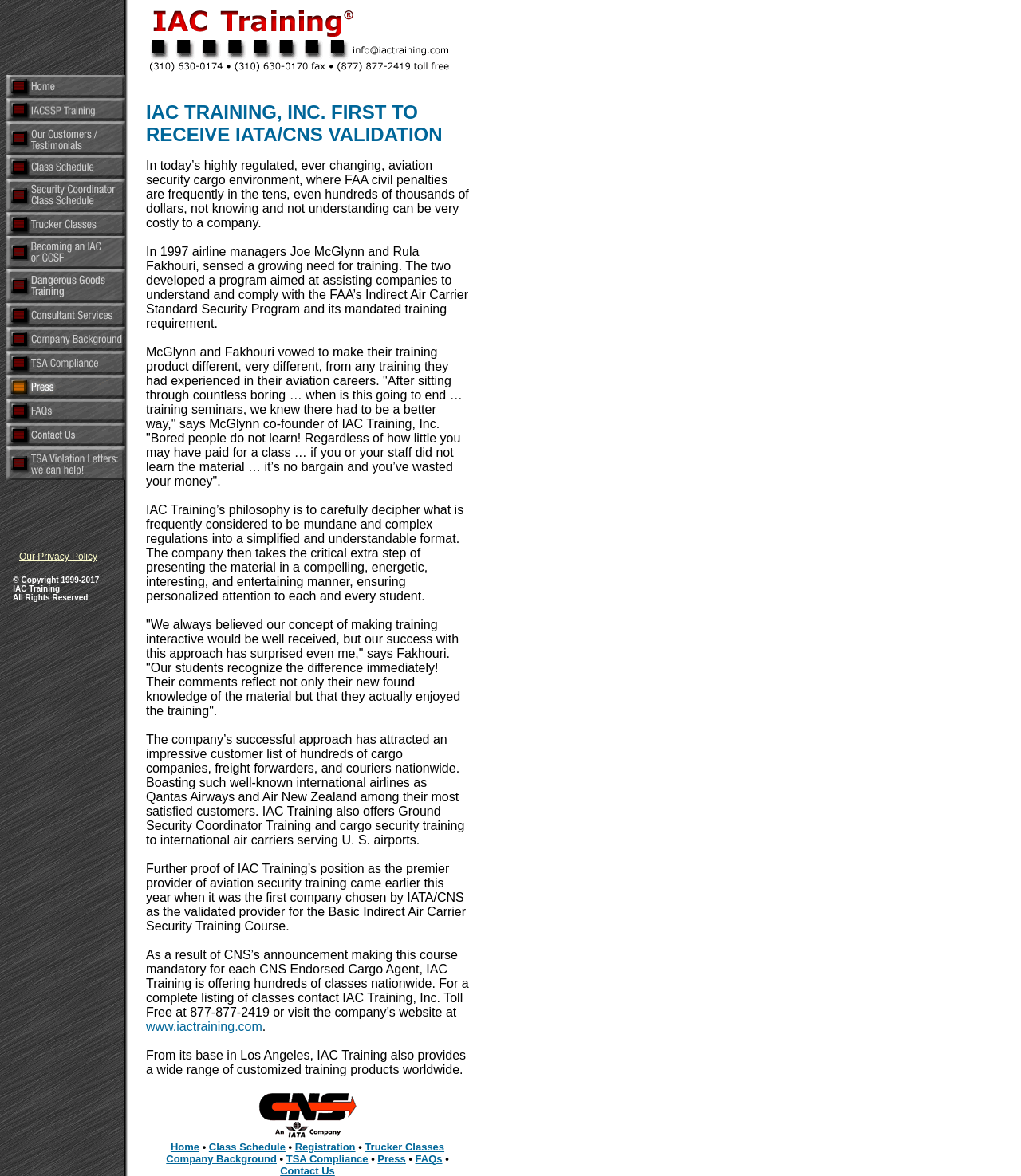Given the description Class Schedule, predict the bounding box coordinates of the UI element. Ensure the coordinates are in the format (top-left x, top-left y, bottom-right x, bottom-right y) and all values are between 0 and 1.

[0.205, 0.97, 0.28, 0.98]